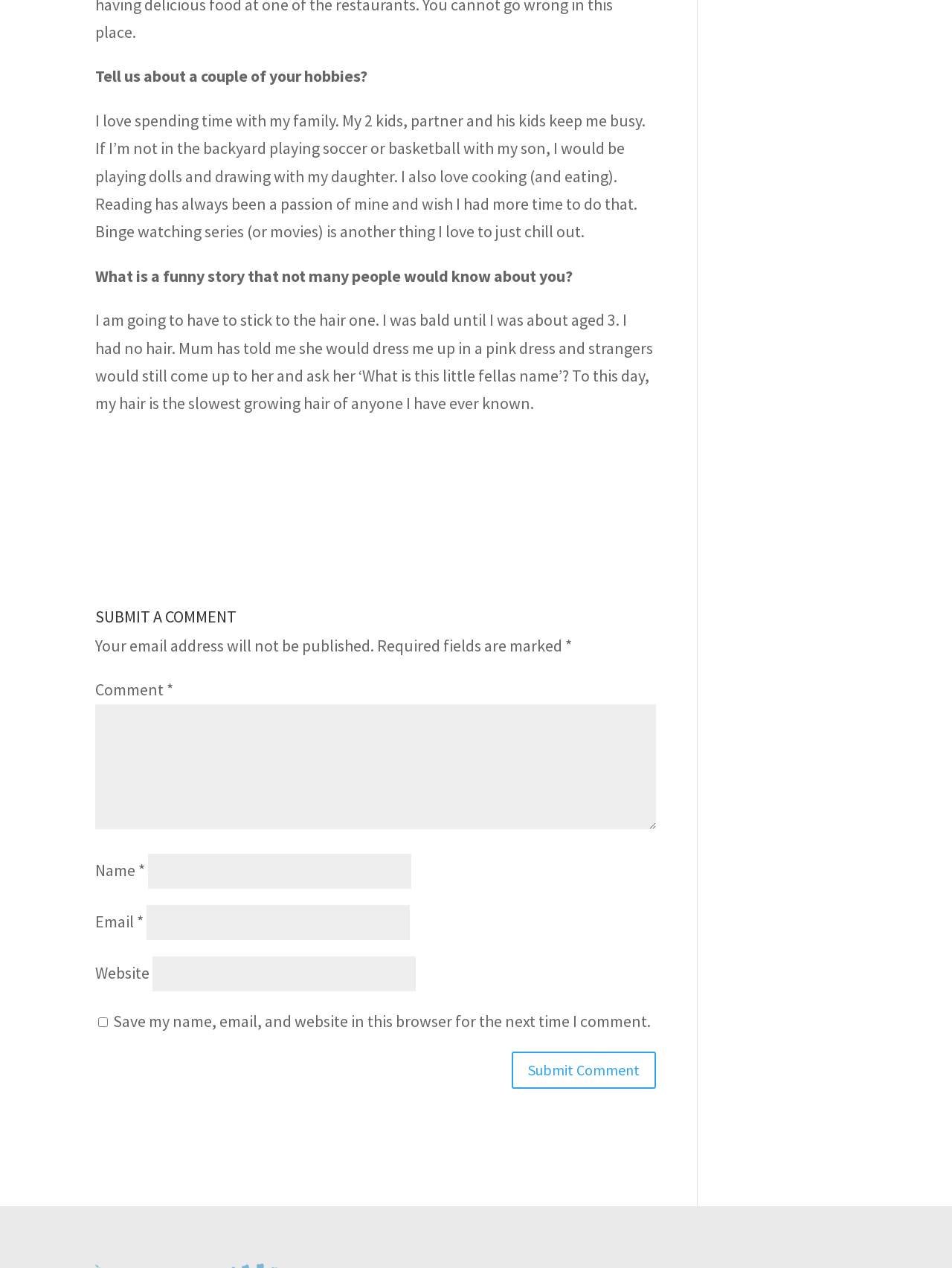What is the person's hair growth rate?
Refer to the screenshot and answer in one word or phrase.

Slow